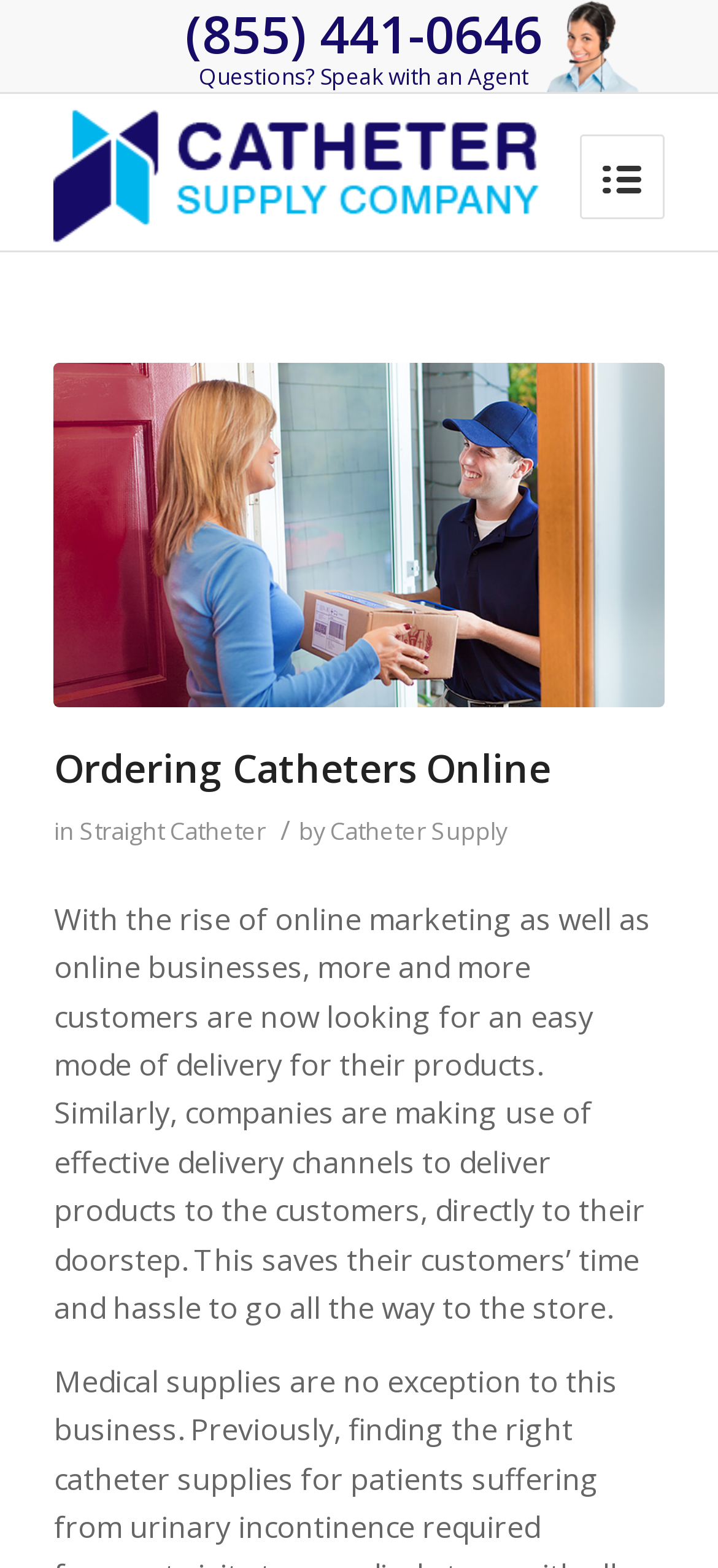From the image, can you give a detailed response to the question below:
What type of products are being discussed?

The type of products being discussed can be inferred from the context of the webpage, which mentions 'catheters' and 'medical supplies' in various elements, including the heading and the text.